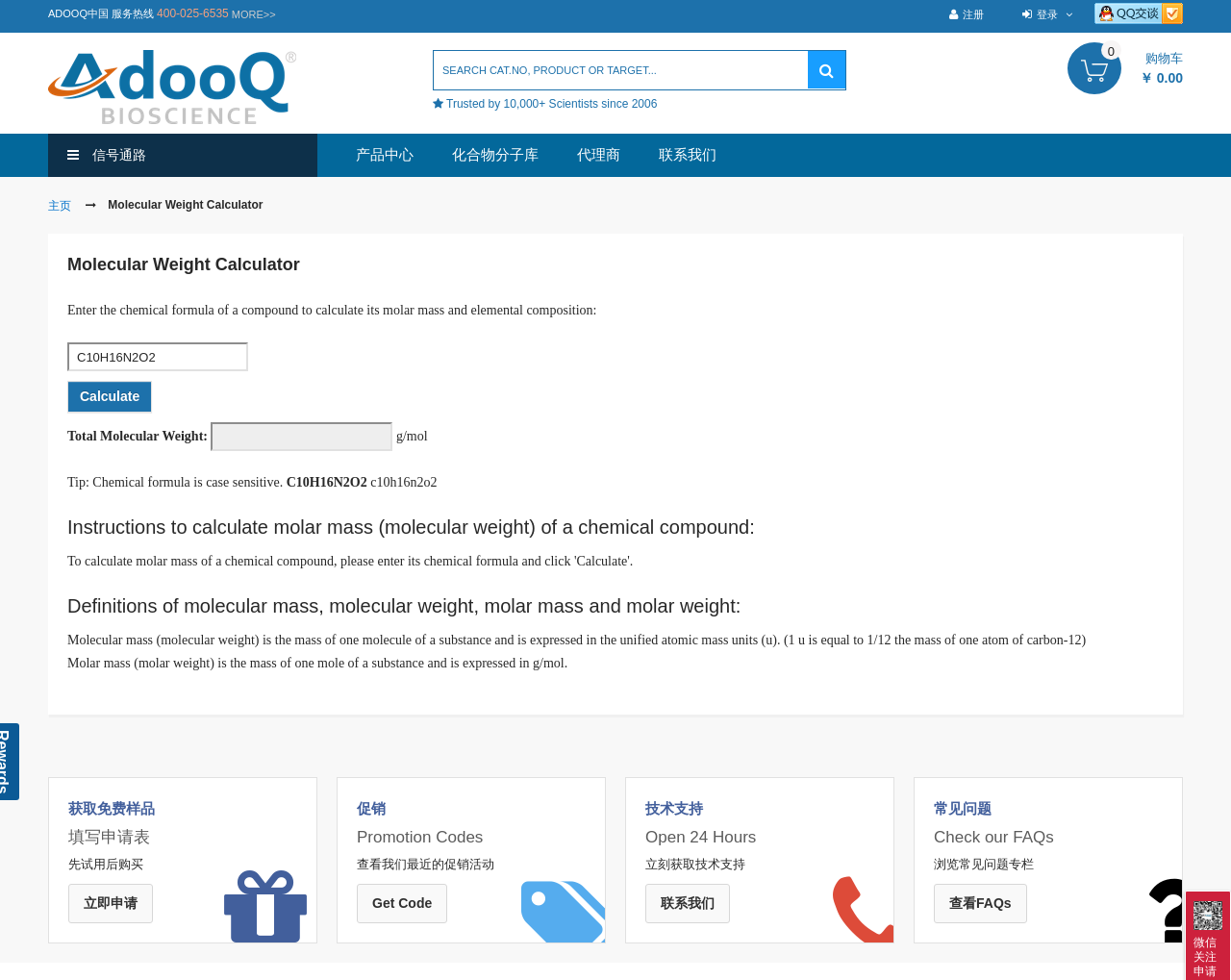Please study the image and answer the question comprehensively:
What is the unit of molecular weight?

According to the webpage, the unit of molecular weight is grams per mole (g/mol), which is indicated next to the 'Total Molecular Weight' label.